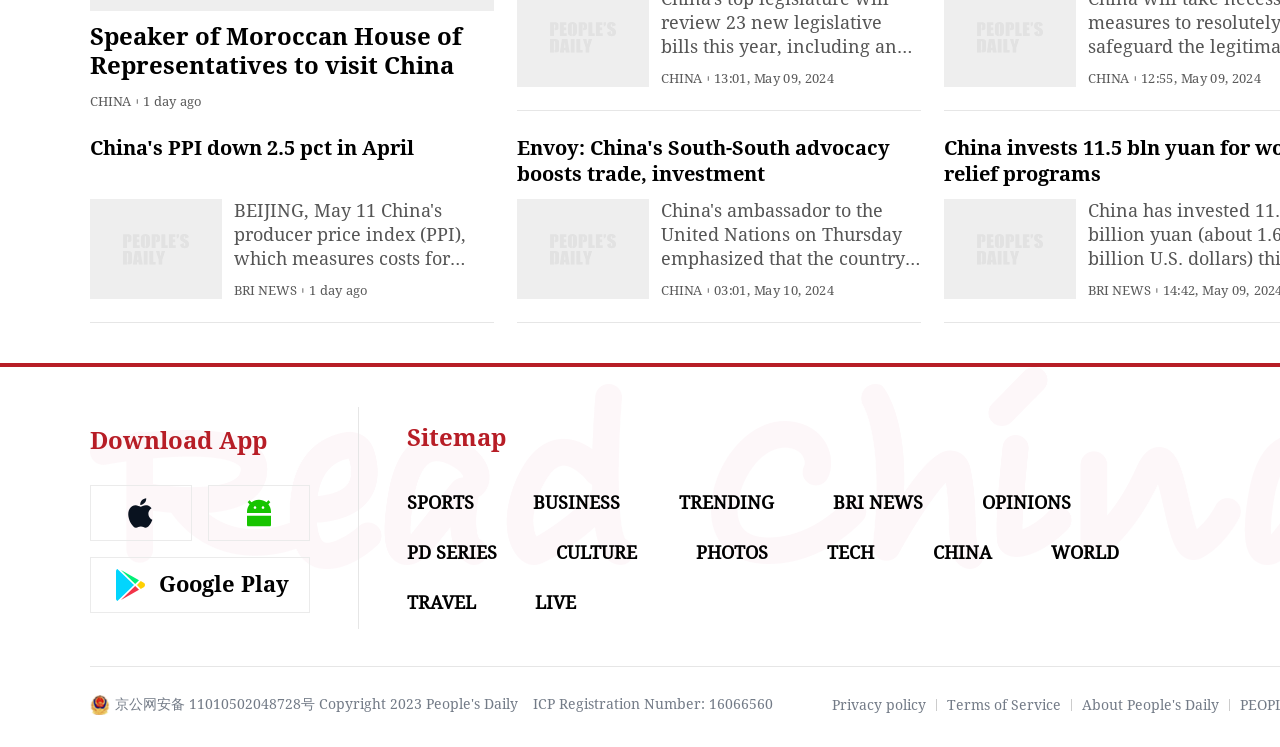Please specify the coordinates of the bounding box for the element that should be clicked to carry out this instruction: "Download the app". The coordinates must be four float numbers between 0 and 1, formatted as [left, top, right, bottom].

[0.07, 0.572, 0.209, 0.61]